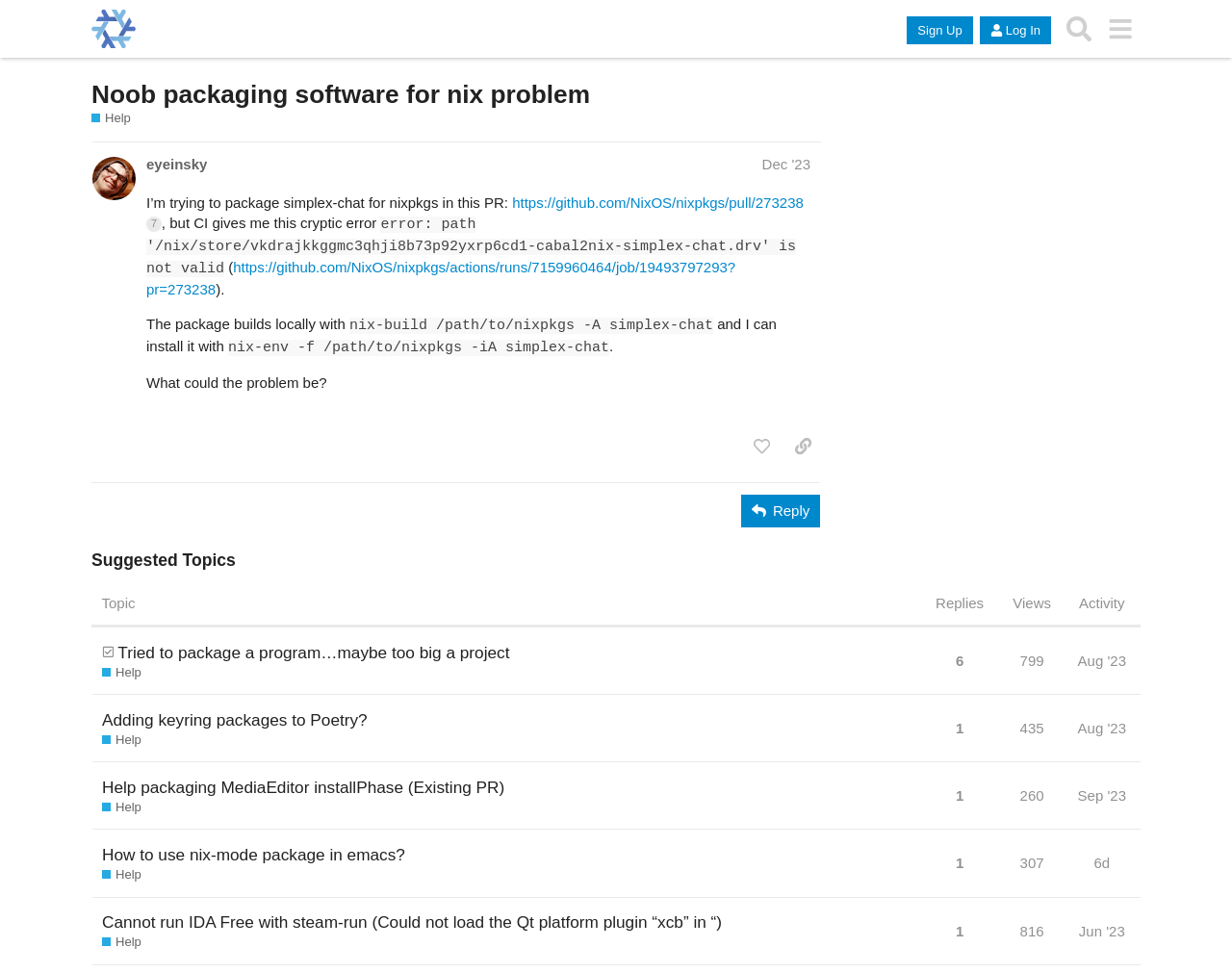Offer a comprehensive description of the webpage’s content and structure.

This webpage is a discussion forum post on the NixOS Discourse platform. At the top, there is a header section with a link to the NixOS Discourse homepage, accompanied by a logo image. To the right of the header, there are buttons for signing up, logging in, searching, and accessing a menu.

Below the header, the title of the post "Noob packaging software for nix problem" is displayed prominently. The post is categorized under the "Help" section, and there is a brief guidance text on what to include in a help post.

The main content of the post is written by the user "eyeinsky" and includes a description of the issue they are facing while trying to package simplex-chat for nixpkgs. The post includes a link to the GitHub pull request and some code snippets. There are also buttons to like, share, or reply to the post.

On the right side of the page, there is a section titled "Suggested Topics" that displays a table with three rows, each representing a related topic. Each row includes the topic title, the number of replies, views, and the date of the last activity. The topics are sorted by relevance, and users can click on them to access the corresponding discussion threads.

Overall, the webpage is a discussion forum post with a clear title, a detailed description of the issue, and related topics suggested on the side.